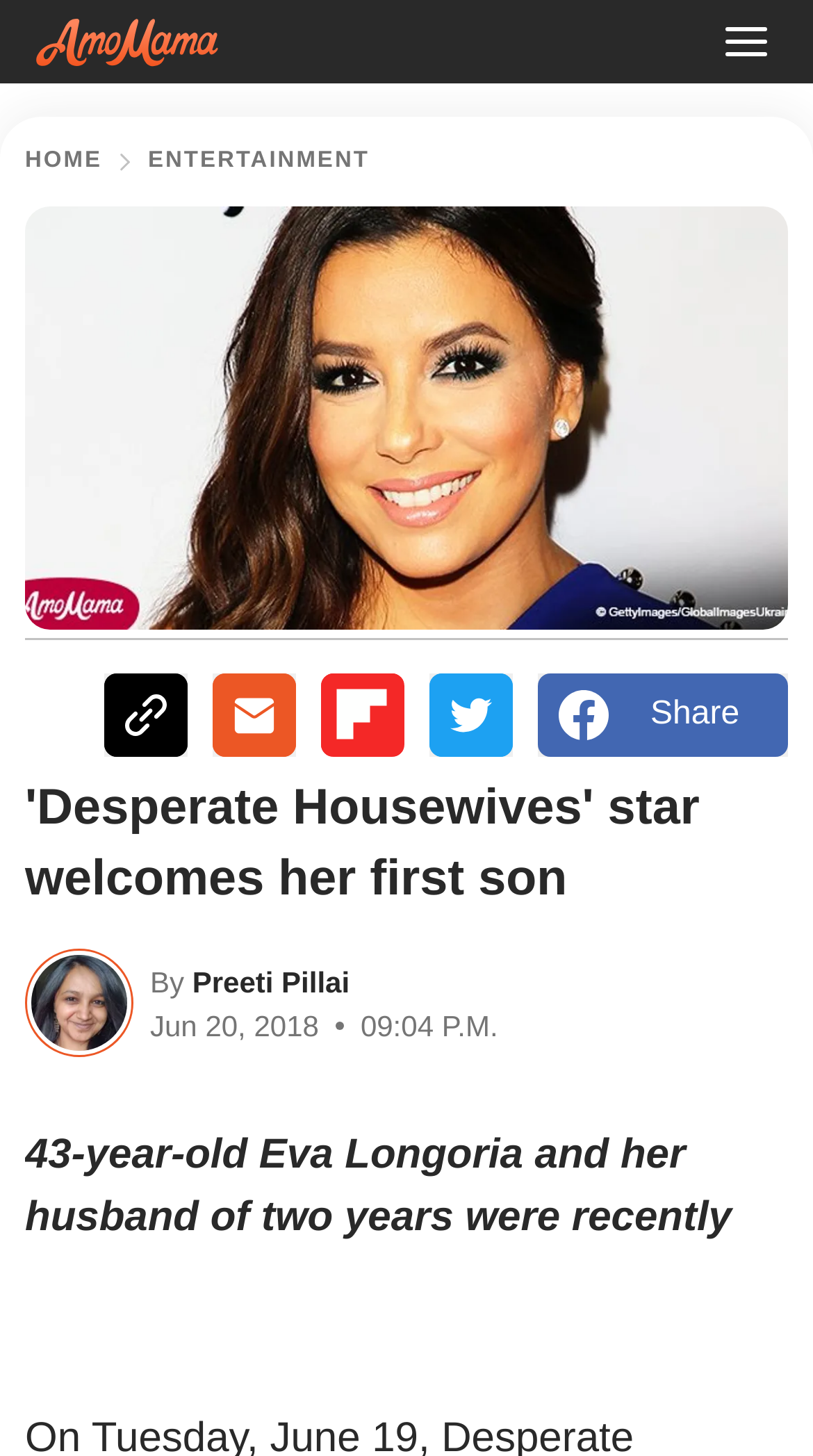Please find the bounding box coordinates of the element that you should click to achieve the following instruction: "Click the logo". The coordinates should be presented as four float numbers between 0 and 1: [left, top, right, bottom].

[0.041, 0.012, 0.272, 0.045]